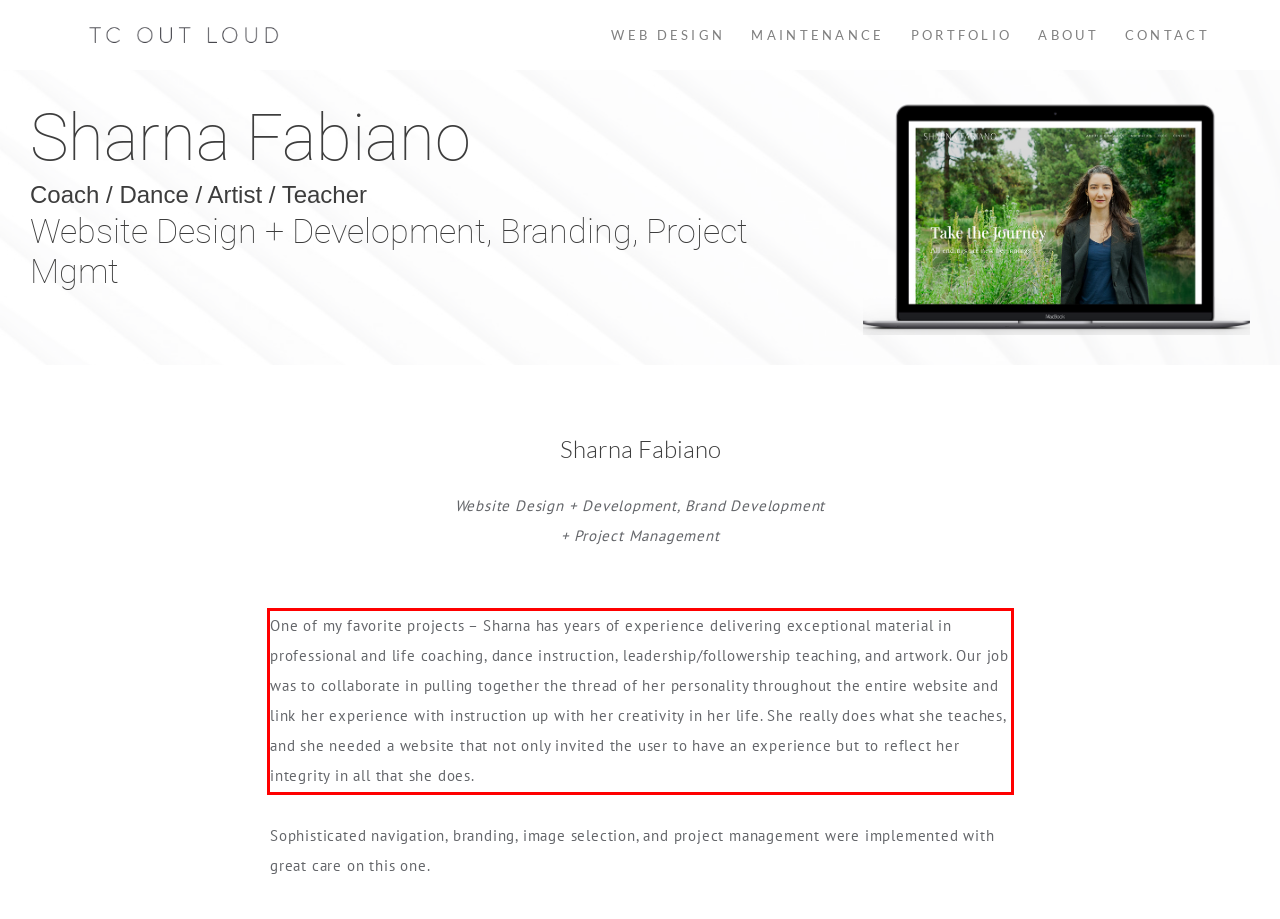Review the webpage screenshot provided, and perform OCR to extract the text from the red bounding box.

One of my favorite projects – Sharna has years of experience delivering exceptional material in professional and life coaching, dance instruction, leadership/followership teaching, and artwork. Our job was to collaborate in pulling together the thread of her personality throughout the entire website and link her experience with instruction up with her creativity in her life. She really does what she teaches, and she needed a website that not only invited the user to have an experience but to reflect her integrity in all that she does.